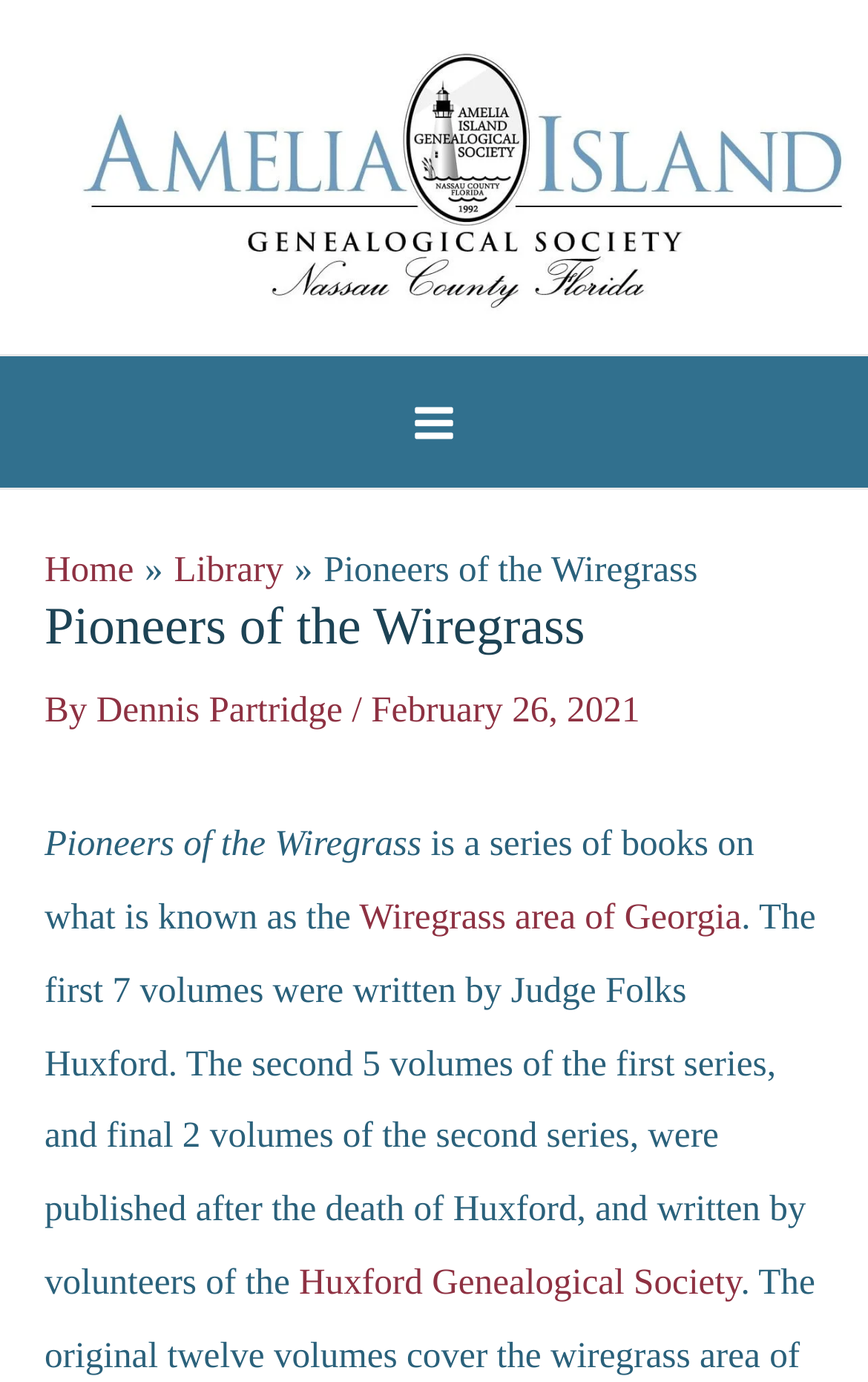Answer the following query with a single word or phrase:
What is the date mentioned on the webpage?

February 26, 2021